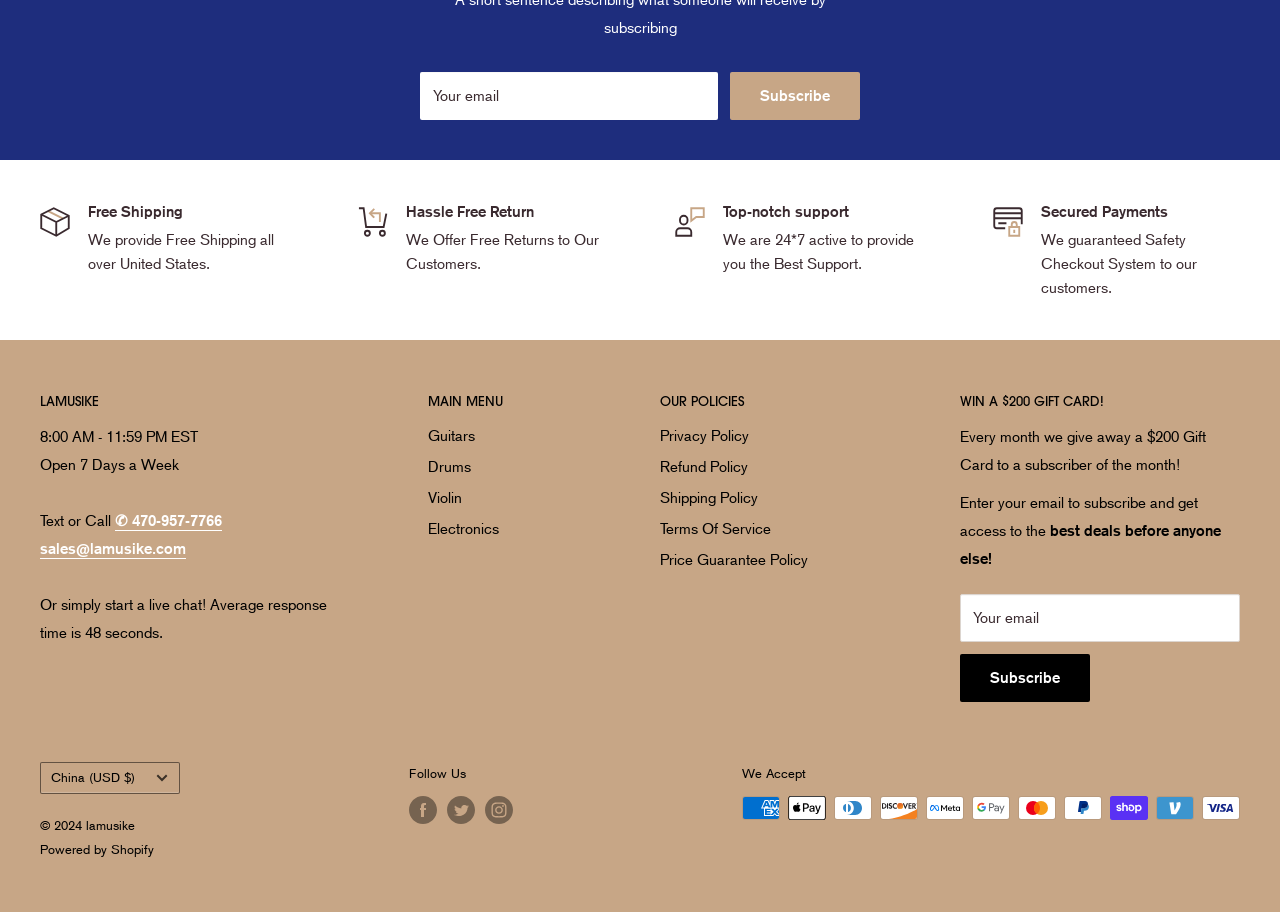Can you provide the bounding box coordinates for the element that should be clicked to implement the instruction: "View our refund policy"?

[0.516, 0.495, 0.695, 0.529]